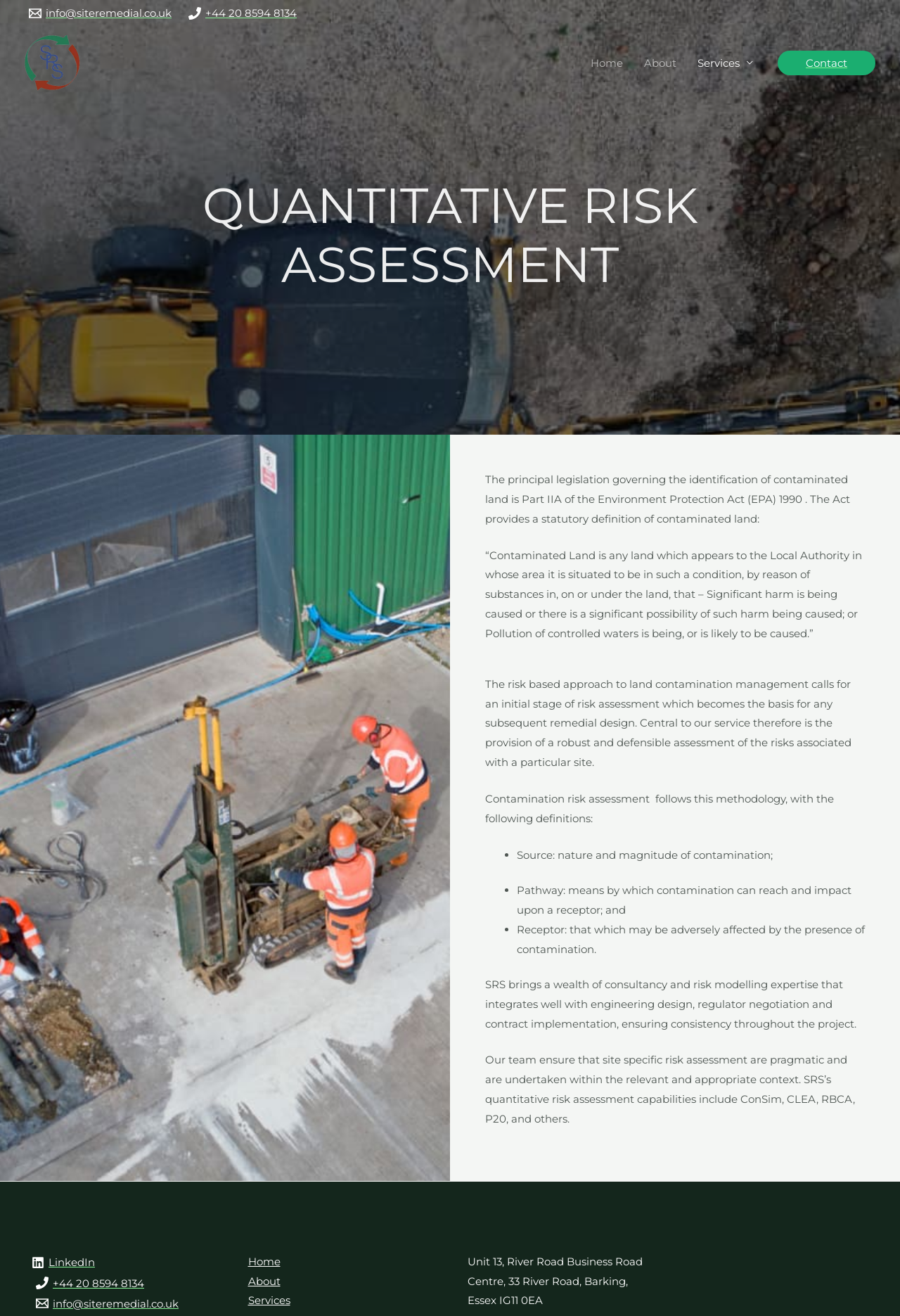What is the methodology used in contamination risk assessment?
Respond with a short answer, either a single word or a phrase, based on the image.

Source, Pathway, and Receptor